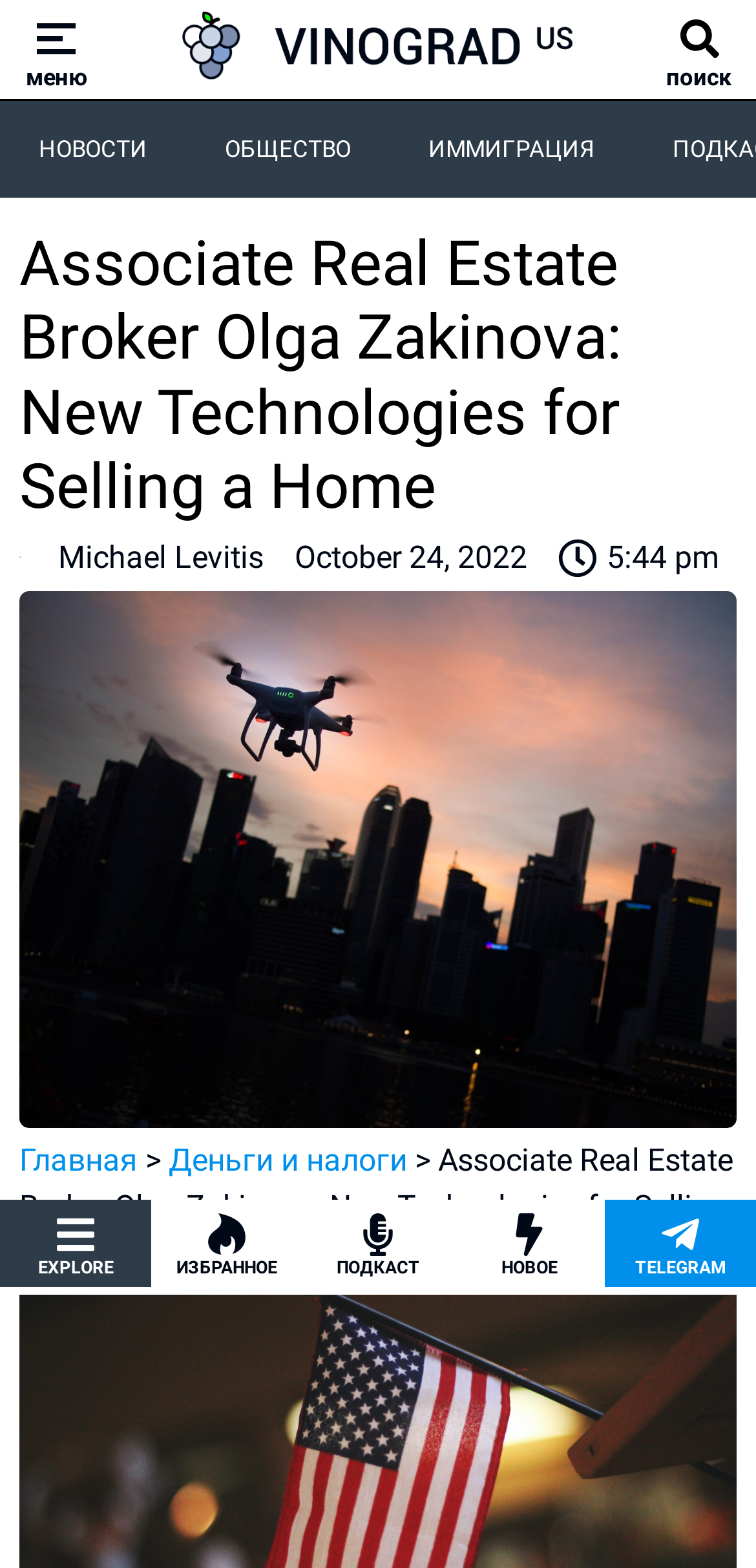Locate the bounding box coordinates of the element that needs to be clicked to carry out the instruction: "Explore the website". The coordinates should be given as four float numbers ranging from 0 to 1, i.e., [left, top, right, bottom].

[0.05, 0.802, 0.15, 0.815]